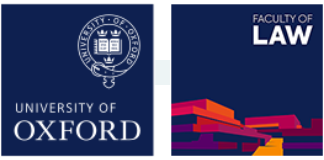Give a thorough explanation of the elements present in the image.

The image features the logos of the University of Oxford and the Faculty of Law. On the left, the emblem of the University is depicted, incorporating a stylized shield with a crown above it, flanked by the words "UNIVERSITY OF OXFORD" in a classic, elegant font. The logo is presented on a deep blue background, emblematic of the institution's long-standing traditions and academic excellence. On the right, the Faculty of Law logo stands out with bold, colorful graphics representing legal themes and scholarship. The words "FACULTY OF LAW" are prominently displayed in a modern font, conveying a contemporary approach to legal education while maintaining a connection to the rich academic heritage of Oxford. This visual composition emphasizes the Faculty's commitment to pioneering legal studies within a prestigious university framework.